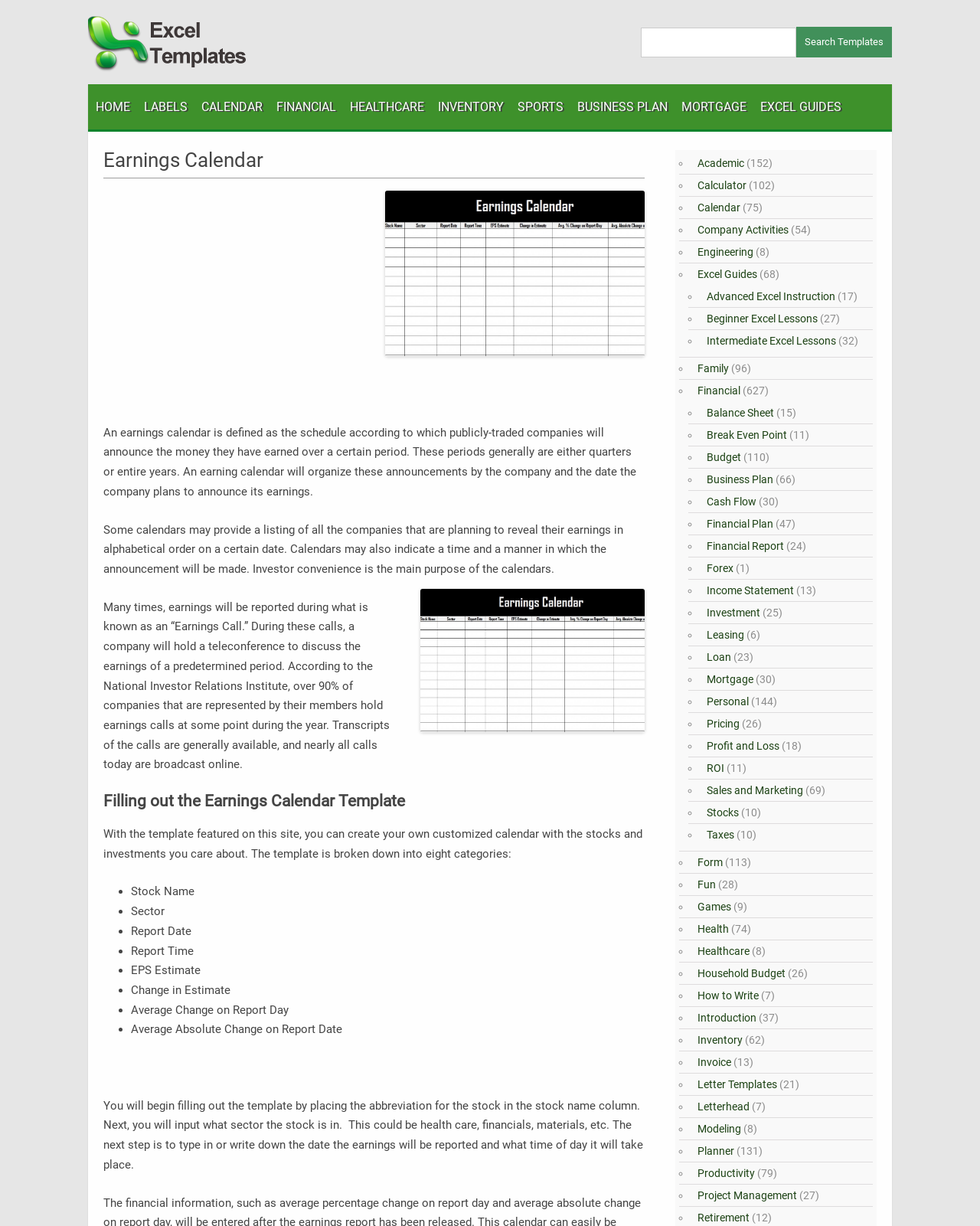Please indicate the bounding box coordinates of the element's region to be clicked to achieve the instruction: "Click on Advanced Excel Instruction". Provide the coordinates as four float numbers between 0 and 1, i.e., [left, top, right, bottom].

[0.776, 0.157, 0.932, 0.182]